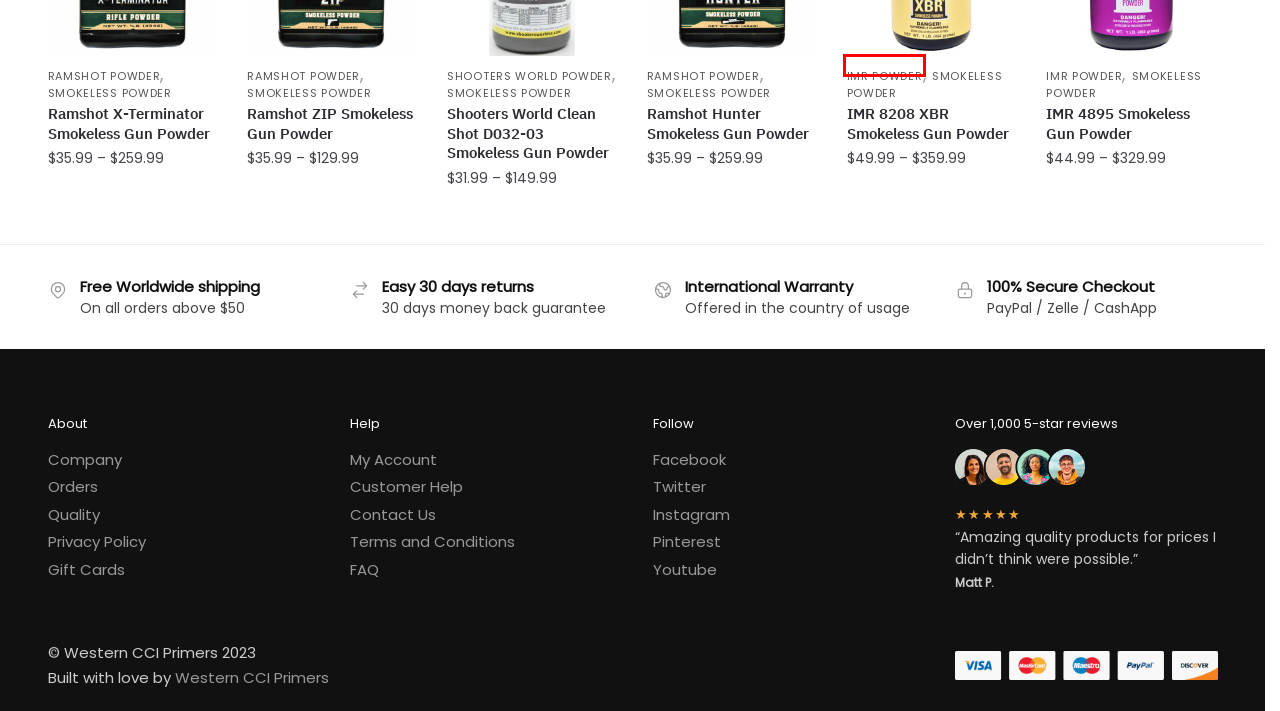Given a screenshot of a webpage with a red bounding box, please pick the webpage description that best fits the new webpage after clicking the element inside the bounding box. Here are the candidates:
A. Hodgdon H1000 Powder in Stock | Western Reloading Supplies For Sale
B. Ramshot Powder In Stock | Western Reloading Supplies For Sale
C. IMR Powder For Sale | Western Reloading Supplies In Stock
D. Primers In Stock | Rifle & Pistol Primers for Reloading
E. Reloading Powder In Stock | Primers For Sale at Western Reloading Supplies
F. Contact us | Western Reloading Supplies
G. Shooters World Powder For Sale | Western Reloading Supplies In Stock
H. IMR 4895 Powder In Stock | Western Reloading Supplies For Sale

C